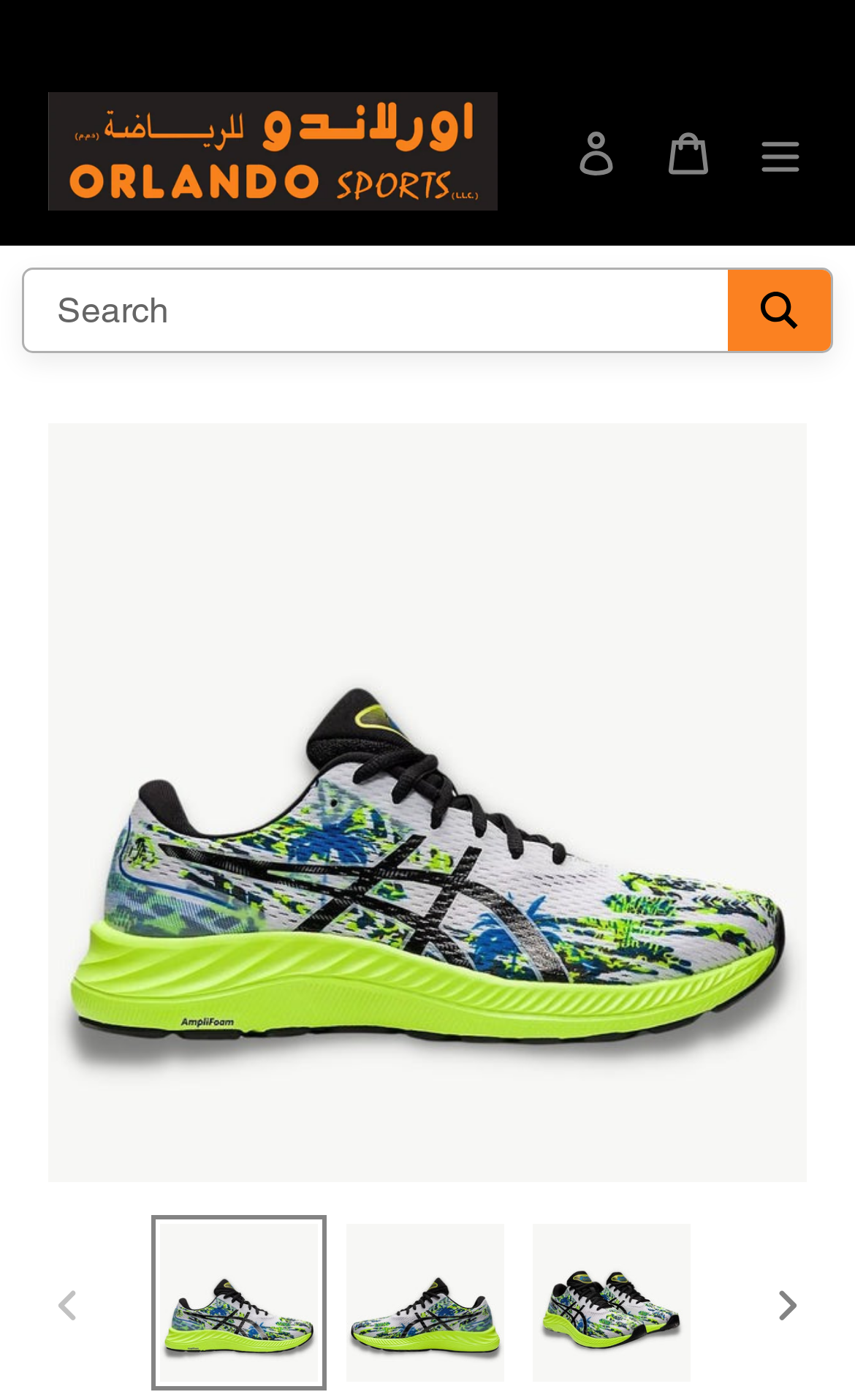Could you highlight the region that needs to be clicked to execute the instruction: "Load image into Gallery viewer"?

[0.178, 0.868, 0.383, 0.994]